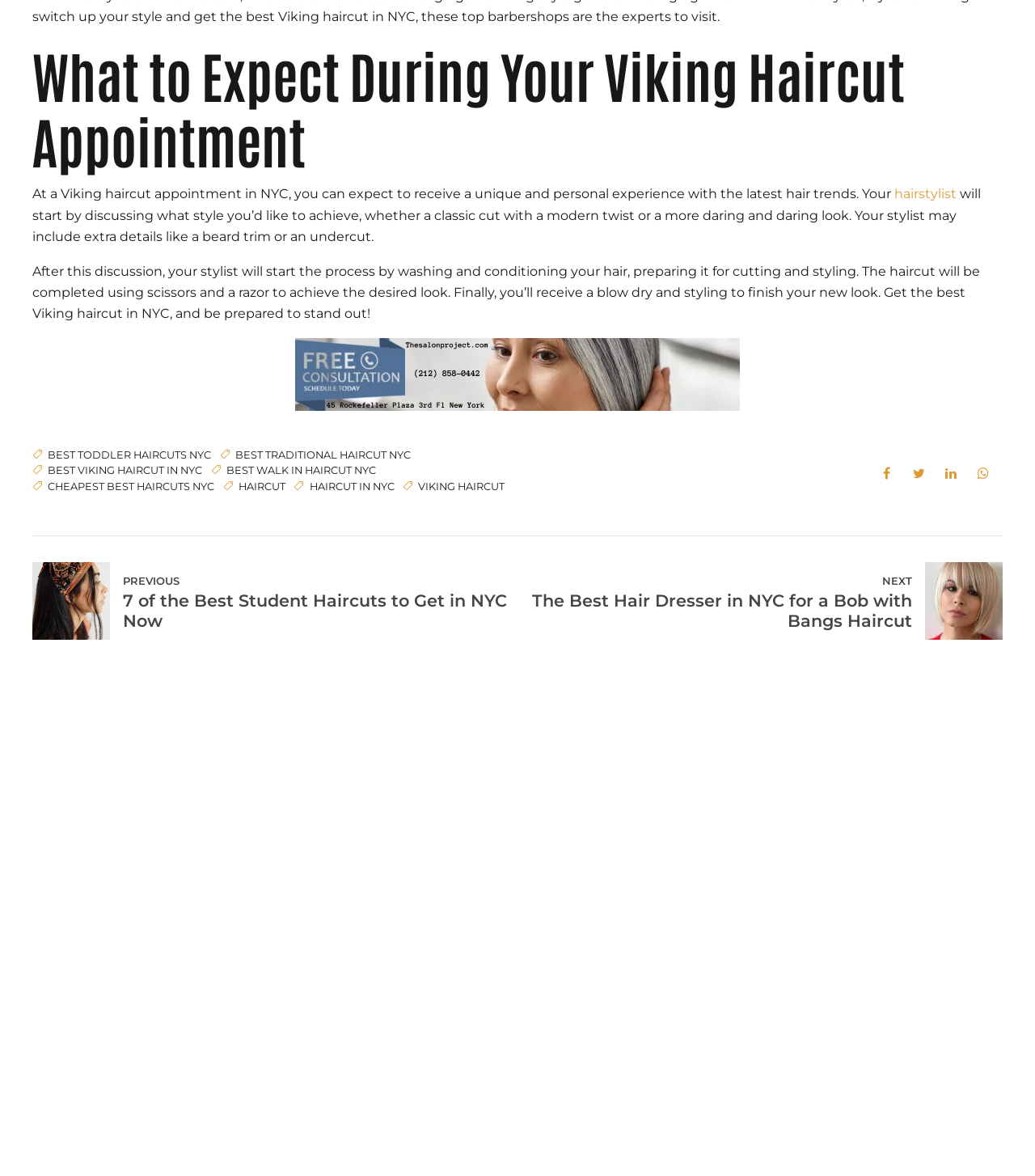Please determine the bounding box coordinates of the element's region to click in order to carry out the following instruction: "Go to the 'NEXT The Best Hair Dresser in NYC for a Bob with Bangs Haircut' page". The coordinates should be four float numbers between 0 and 1, i.e., [left, top, right, bottom].

[0.5, 0.734, 0.969, 0.8]